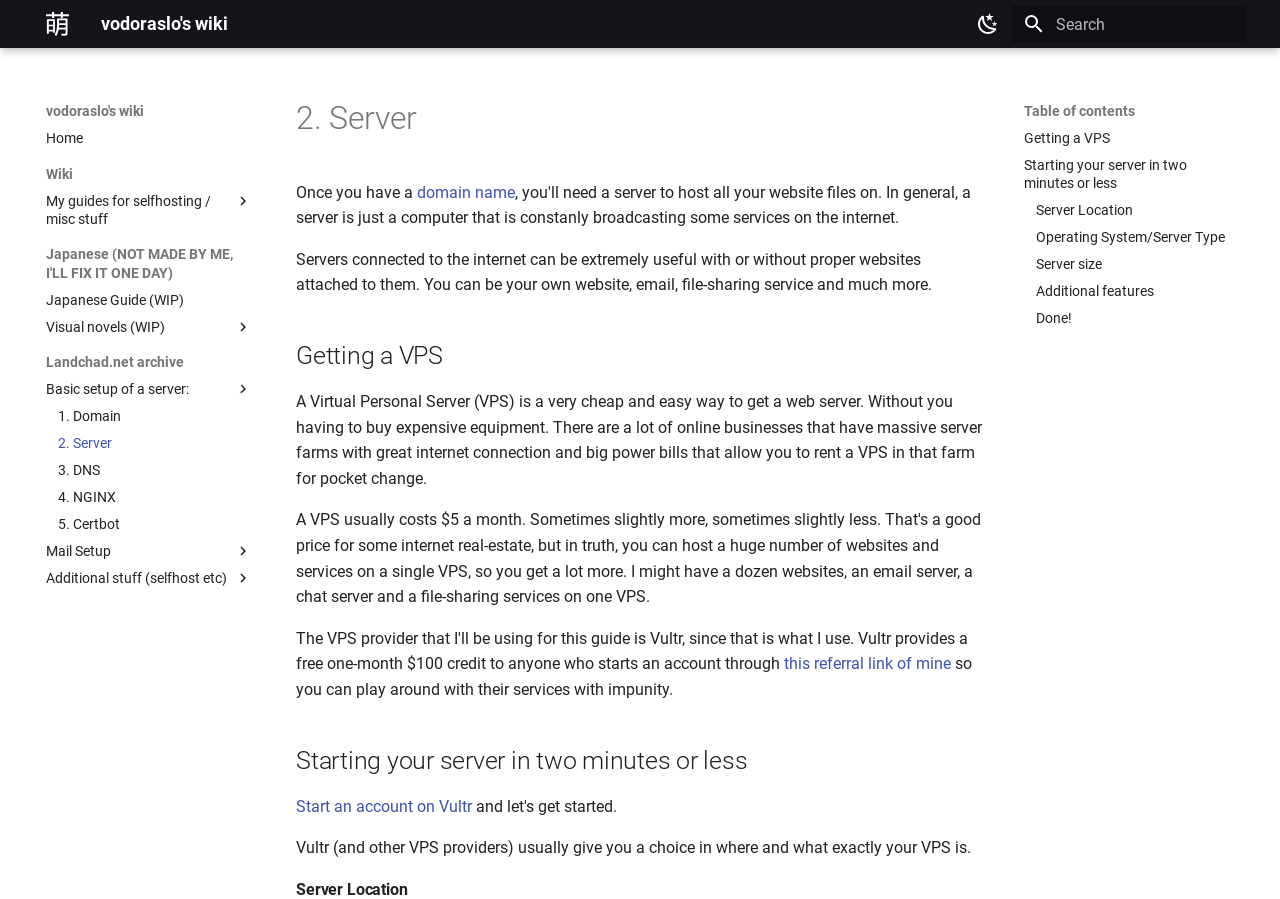Identify the bounding box coordinates of the region that needs to be clicked to carry out this instruction: "Read Japanese Guide (WIP)". Provide these coordinates as four float numbers ranging from 0 to 1, i.e., [left, top, right, bottom].

[0.036, 0.323, 0.197, 0.343]